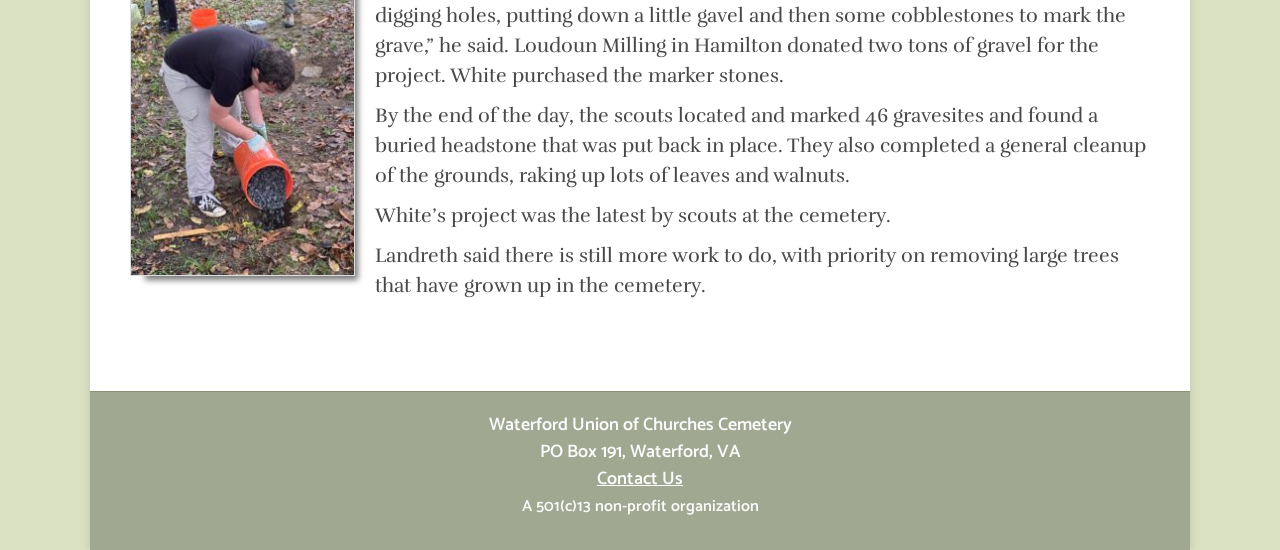What is the name of the cemetery?
Please give a detailed and elaborate explanation in response to the question.

I found the answer by looking at the static text element with the bounding box coordinates [0.382, 0.746, 0.618, 0.8], which contains the text 'Waterford Union of Churches Cemetery'.